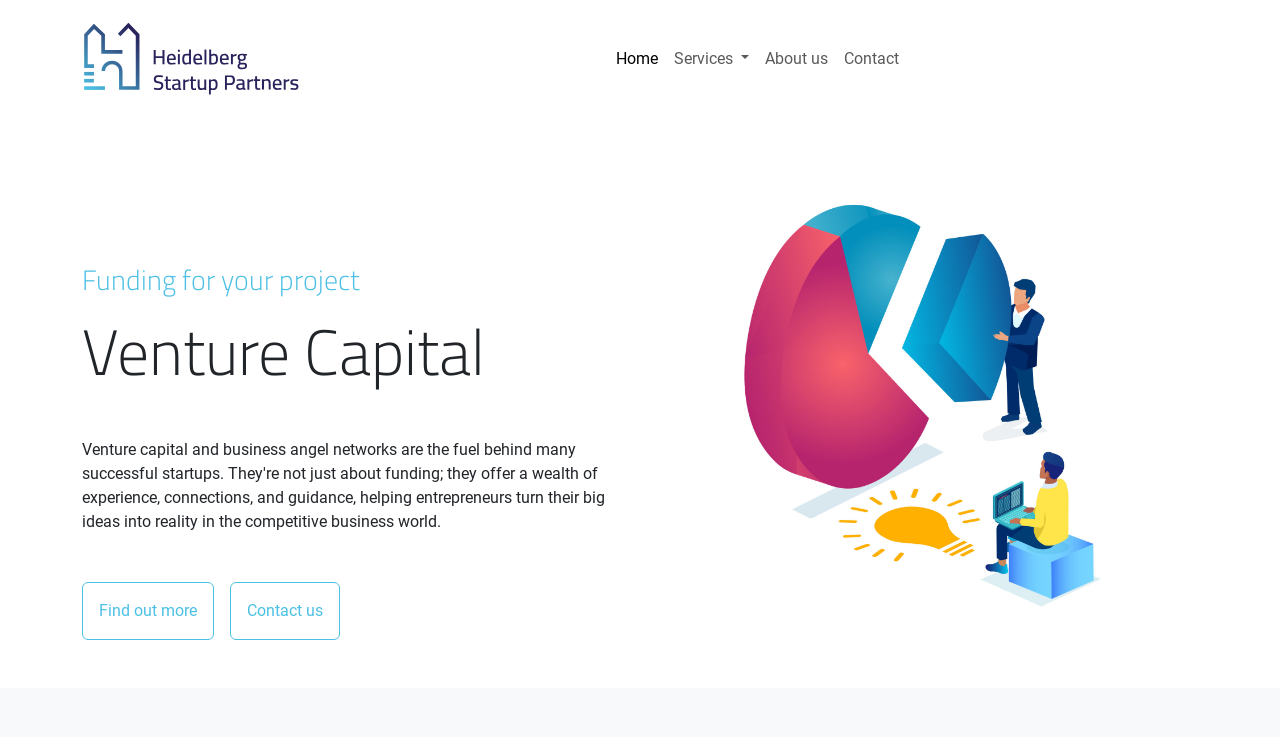Based on the description "Contact", find the bounding box of the specified UI element.

[0.653, 0.052, 0.708, 0.107]